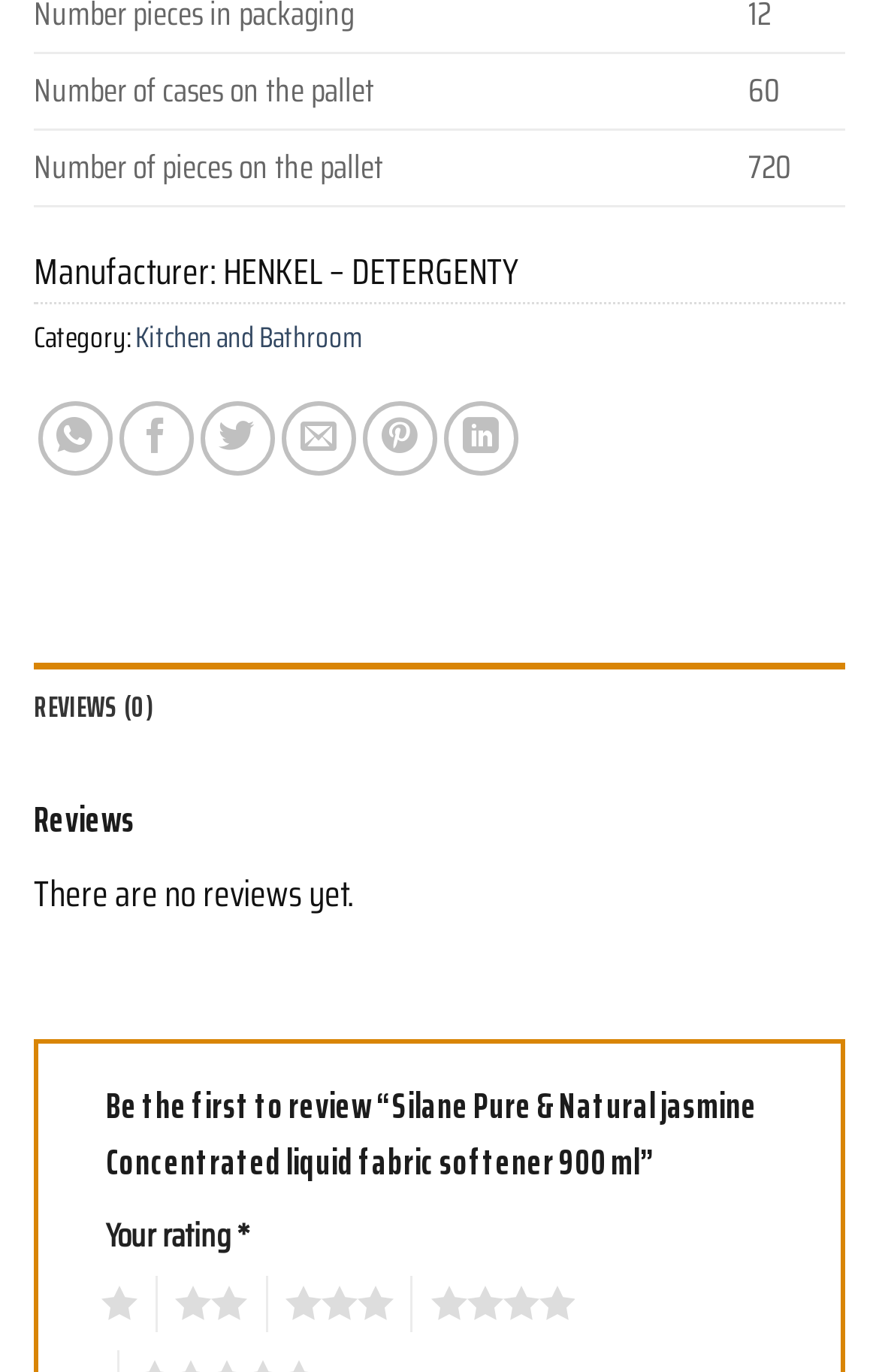What is the category of the product?
Refer to the image and provide a one-word or short phrase answer.

Kitchen and Bathroom